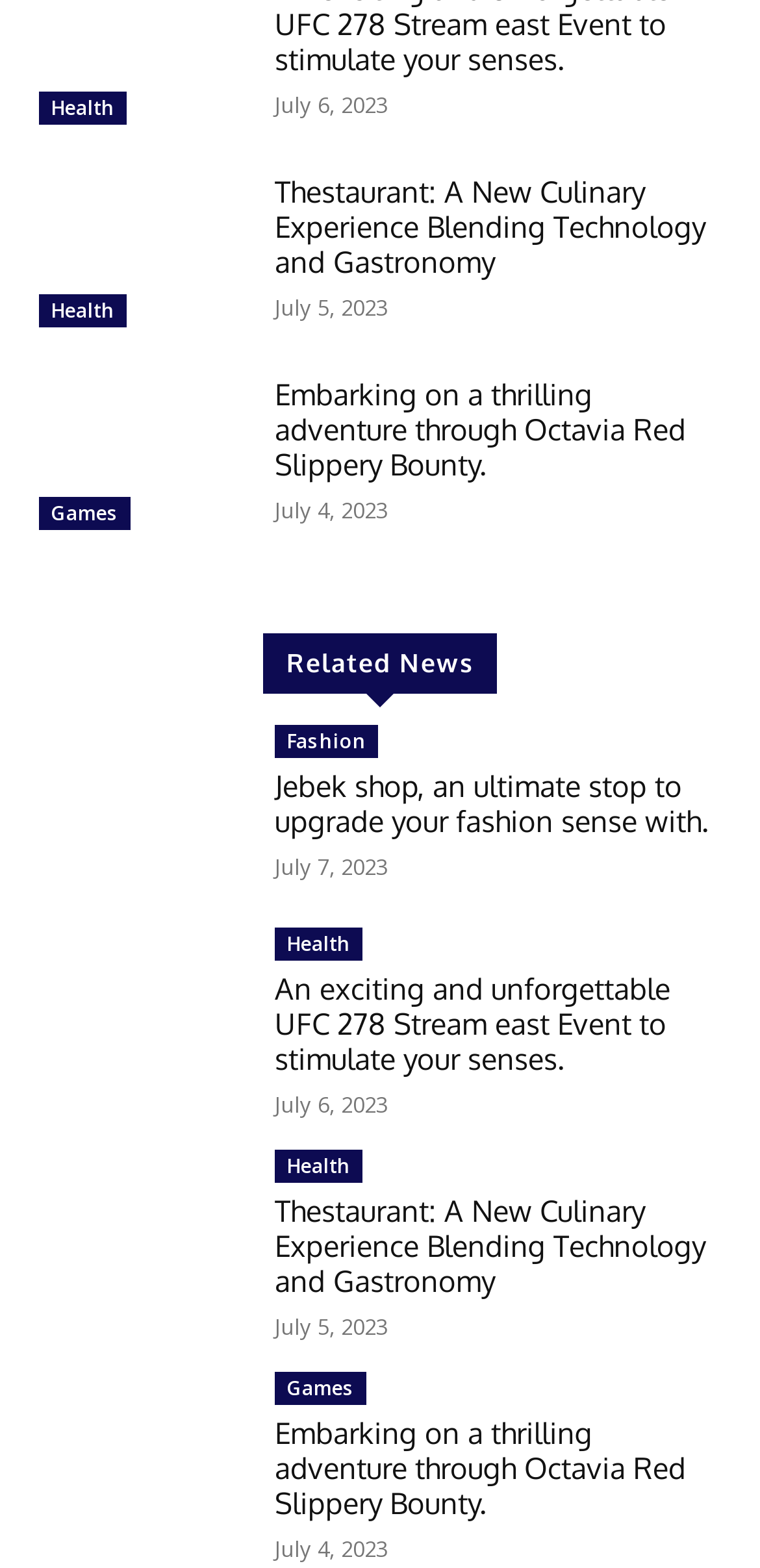What category is 'Jebek shop' related to?
Look at the image and respond with a one-word or short phrase answer.

Fashion